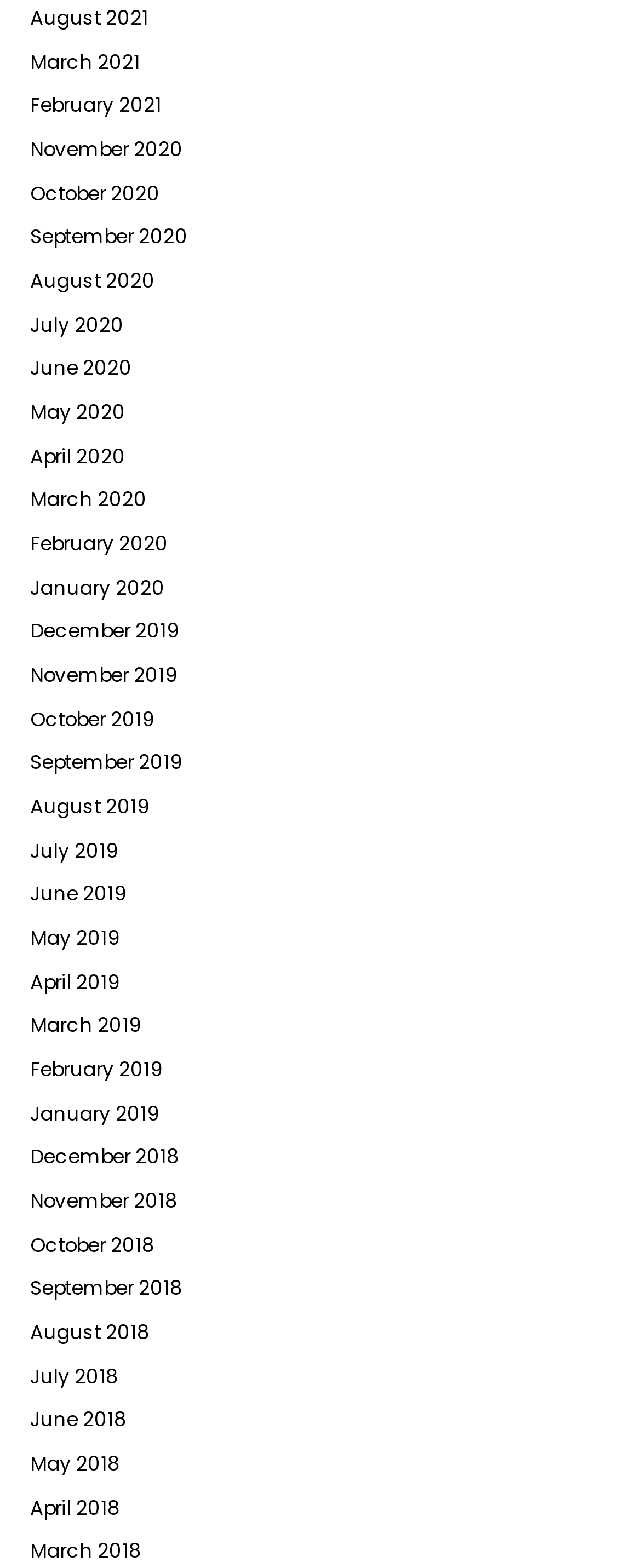Provide a one-word or one-phrase answer to the question:
What is the earliest month listed on the webpage?

April 2018